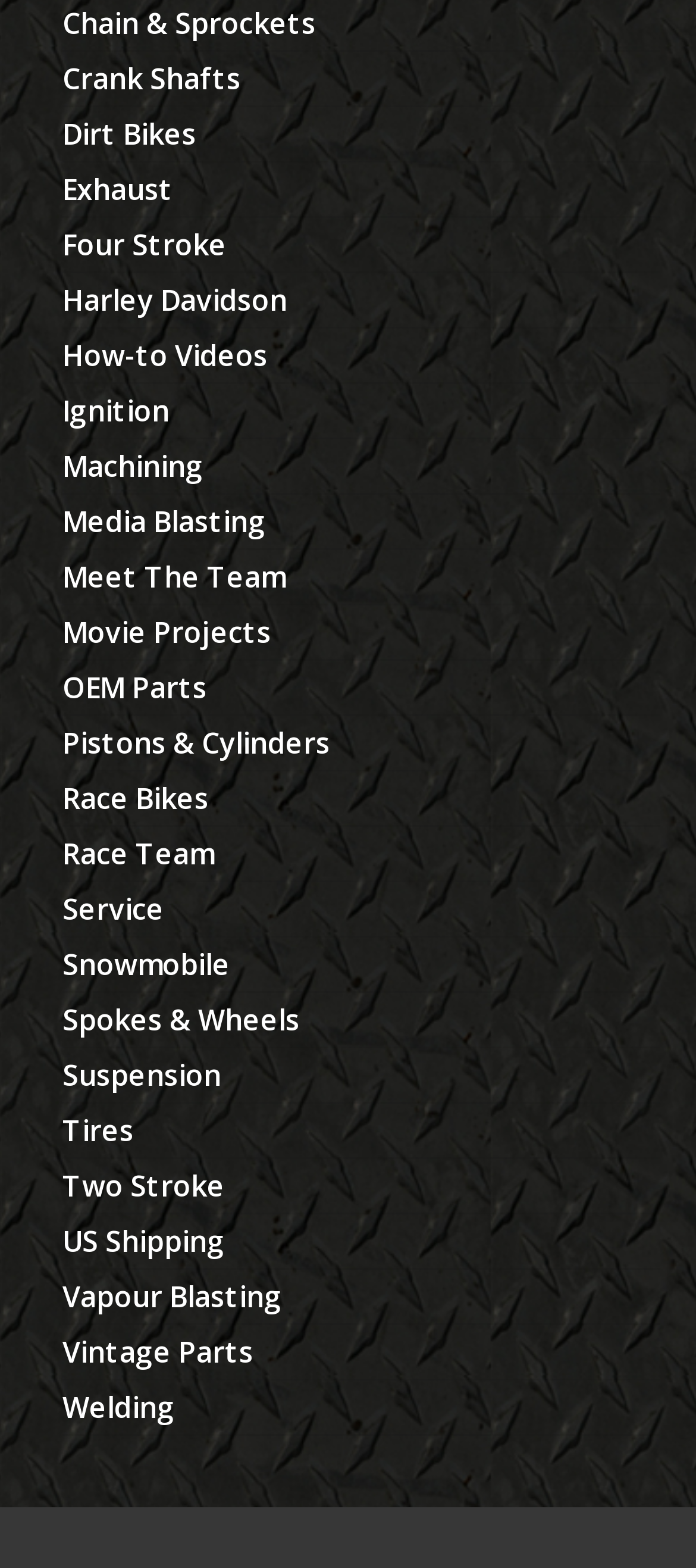Please find and report the bounding box coordinates of the element to click in order to perform the following action: "Explore OEM Parts". The coordinates should be expressed as four float numbers between 0 and 1, in the format [left, top, right, bottom].

[0.09, 0.426, 0.297, 0.451]